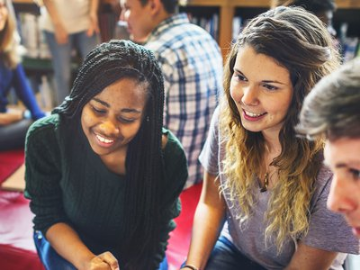Generate a comprehensive description of the image.

The image captures a vibrant and engaging moment among a diverse group of young adults participating in a collaborative learning environment. In the foreground, two women are deeply focused on a task, presumably working together on a digital literacy project or educational activity. The woman on the left, with braided hair, displays a joyful expression, while the woman on the right, with wavy hair, smiles warmly, suggesting a positive interaction. 

Around them, other individuals are seen in the background, indicating a lively atmosphere. This scene underscores the significance of community and cooperation in learning, highlighting initiatives such as digital literacy training available in various community settings like libraries and youth centers. The setting appears casual, likely in a co-working space, fostering a sense of teamwork and a shared goal of acquiring new skills.